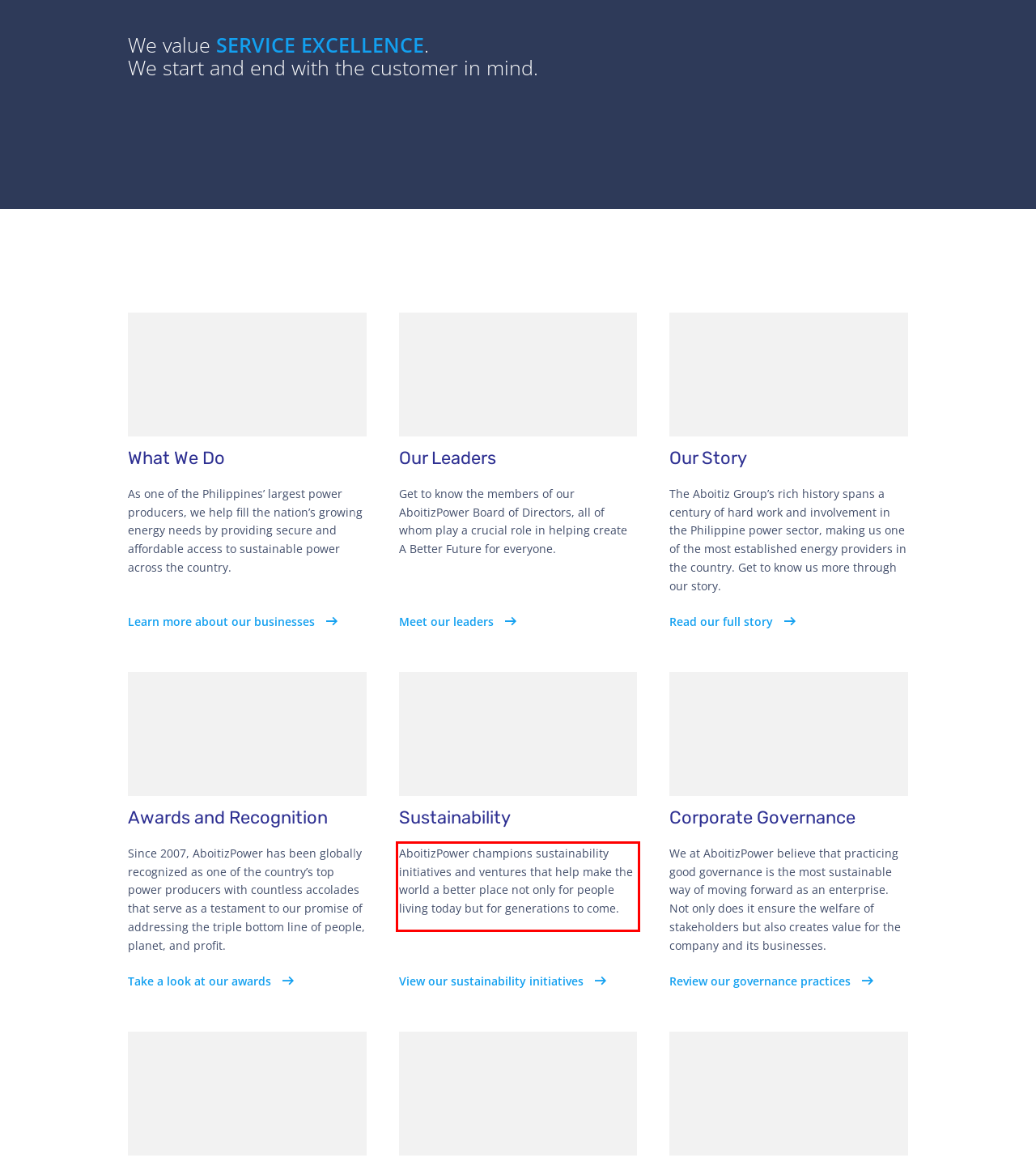Inspect the webpage screenshot that has a red bounding box and use OCR technology to read and display the text inside the red bounding box.

AboitizPower champions sustainability initiatives and ventures that help make the world a better place not only for people living today but for generations to come.